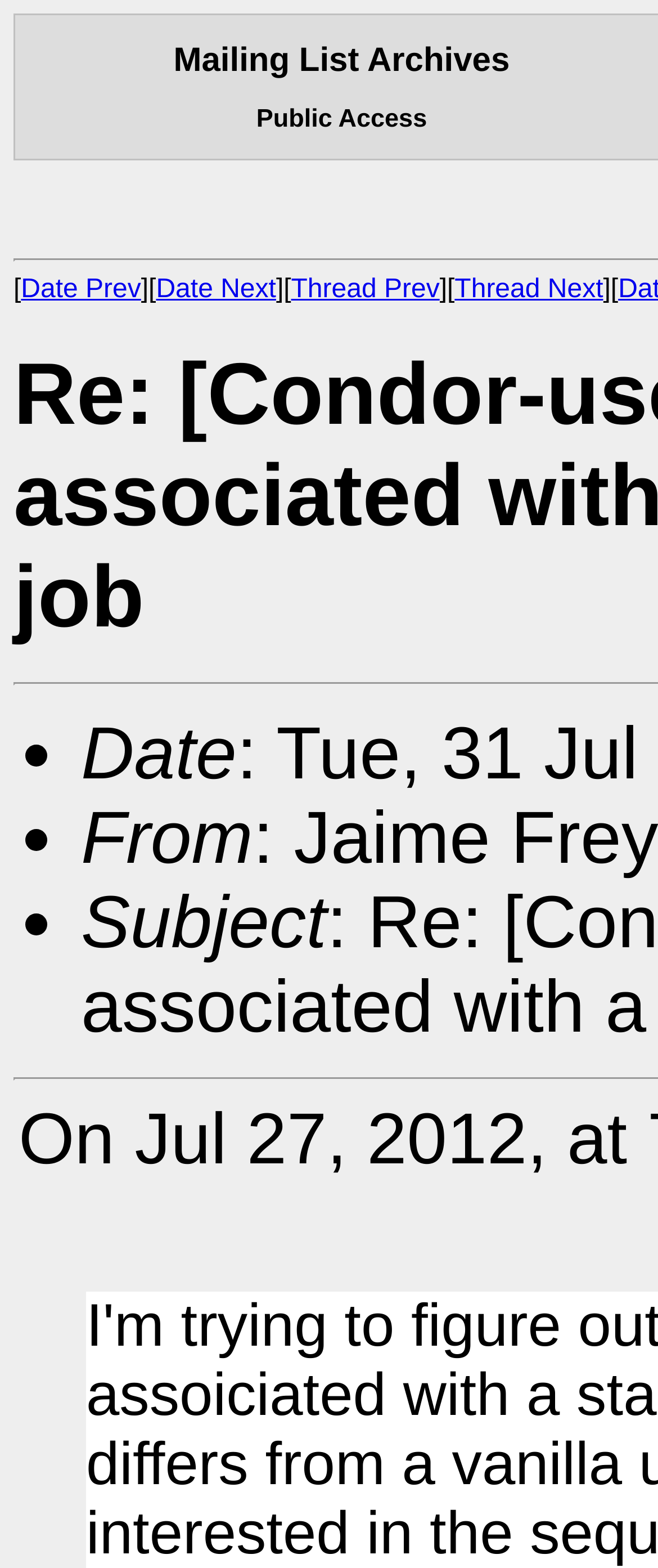Answer the question with a single word or phrase: 
How many navigation links are there?

4